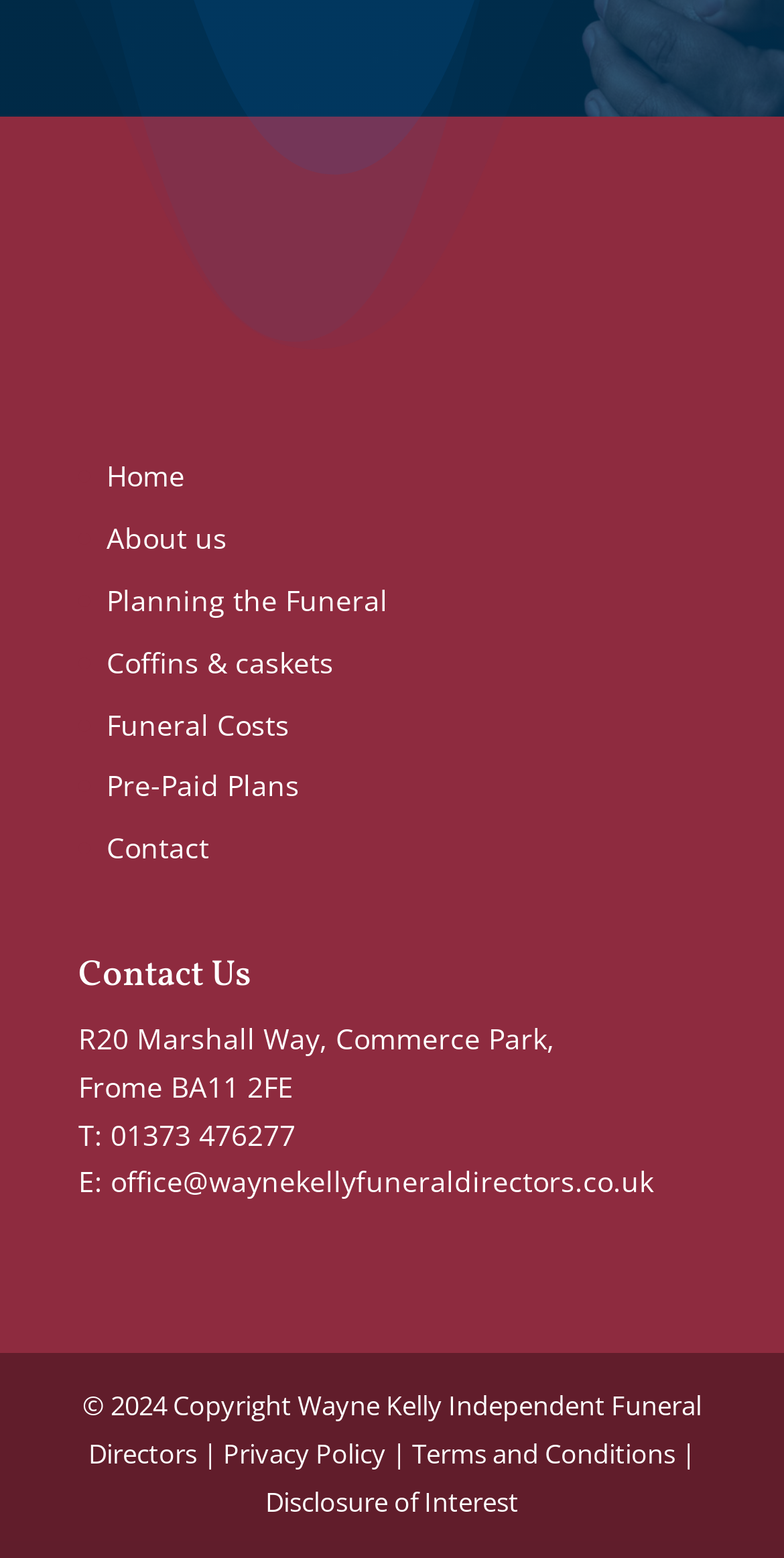Identify the bounding box for the UI element that is described as follows: "Planning the Funeral".

[0.136, 0.373, 0.495, 0.398]